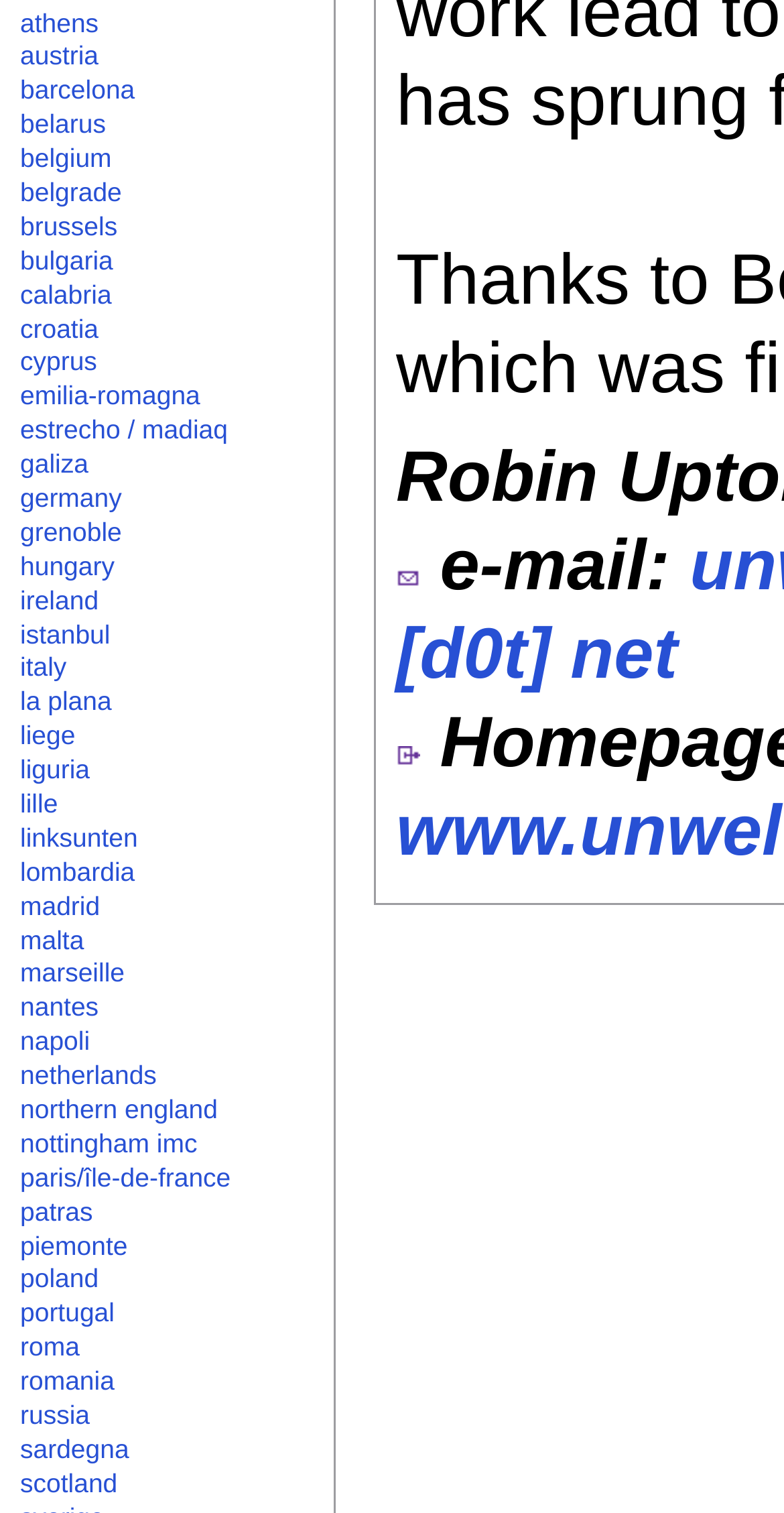Highlight the bounding box coordinates of the element you need to click to perform the following instruction: "Click the button to deny."

None